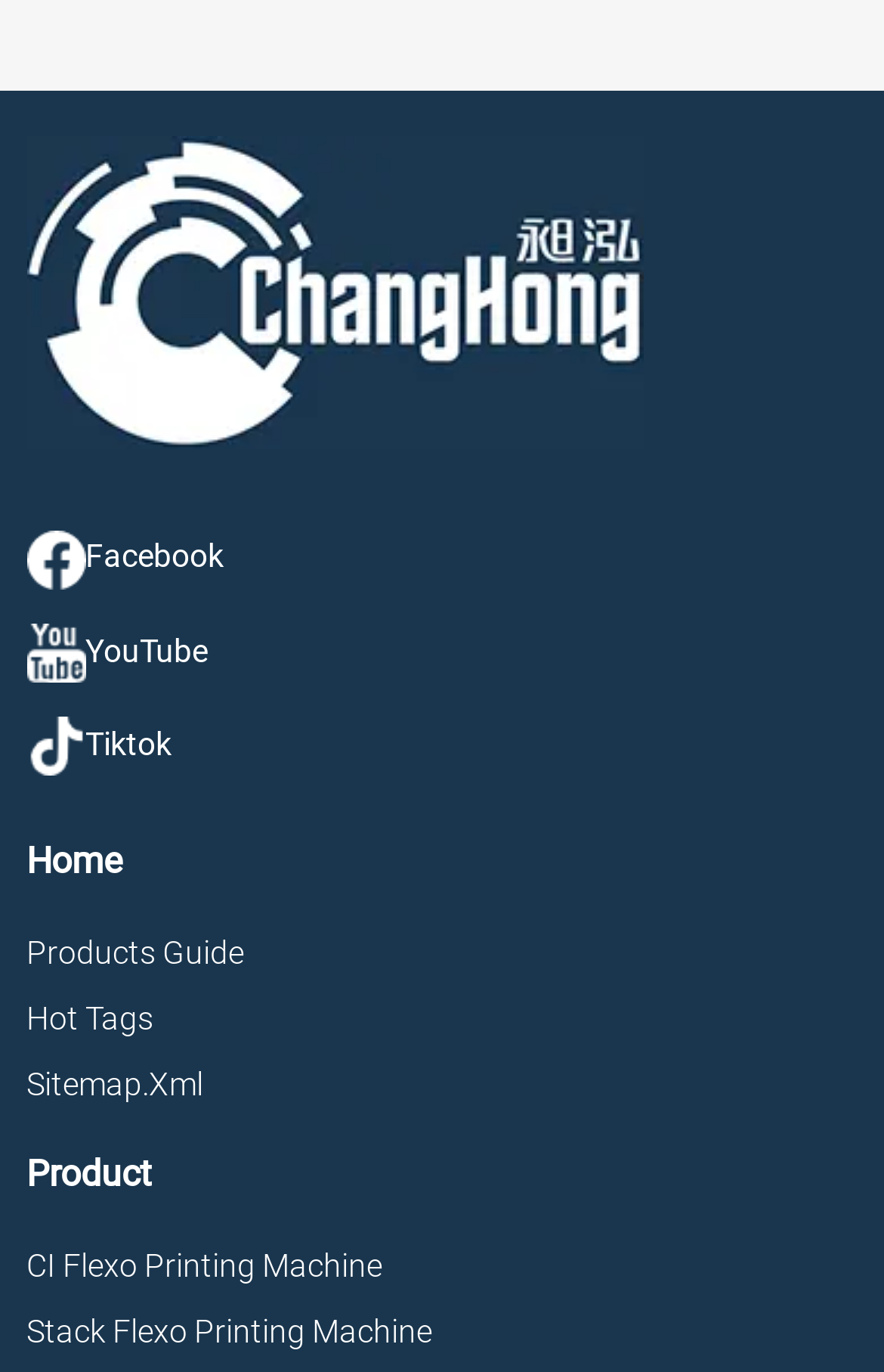What social media platforms are linked?
Using the image as a reference, answer with just one word or a short phrase.

Facebook, YouTube, TikTok